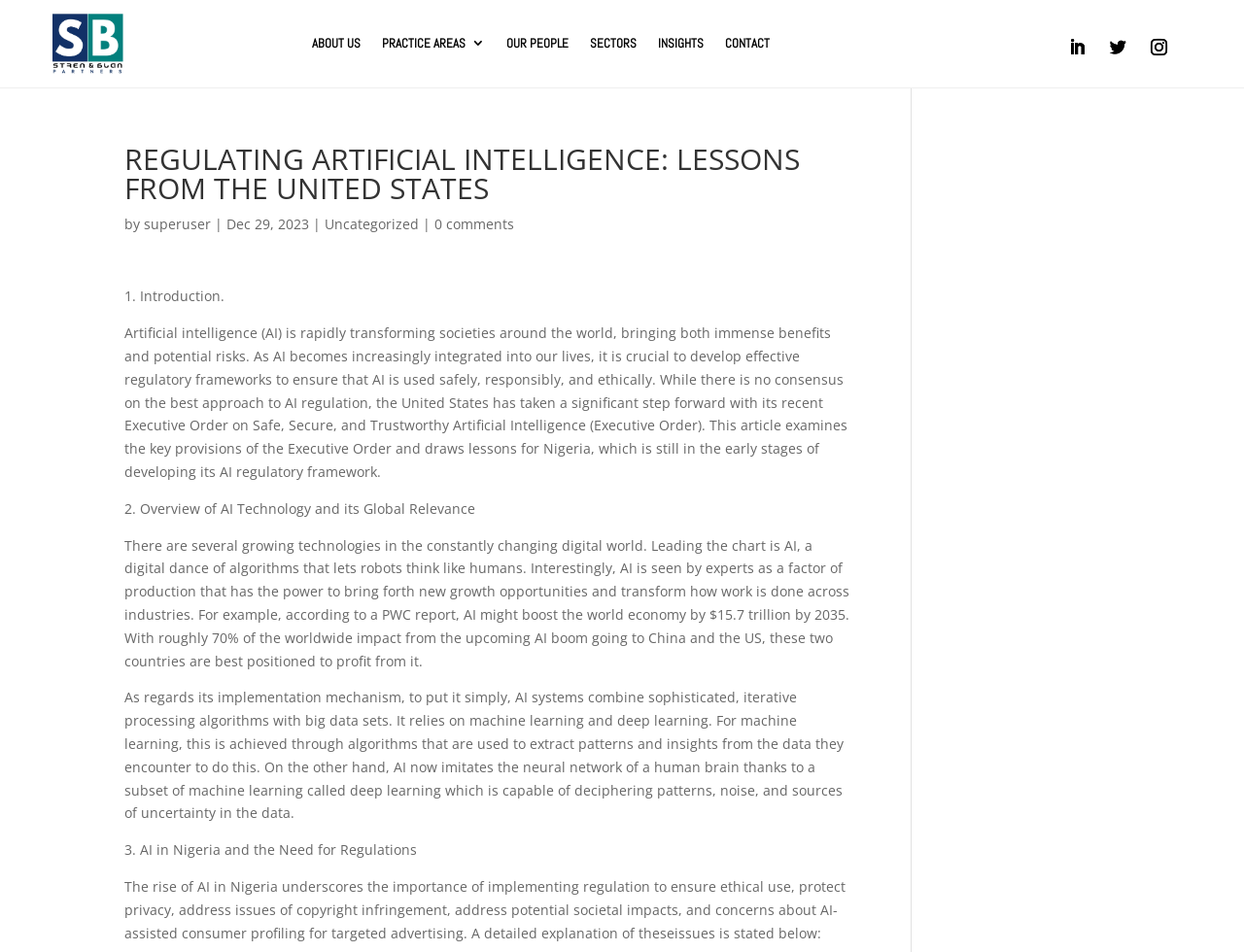Locate the bounding box coordinates of the clickable element to fulfill the following instruction: "Click on 0 comments". Provide the coordinates as four float numbers between 0 and 1 in the format [left, top, right, bottom].

[0.349, 0.225, 0.413, 0.245]